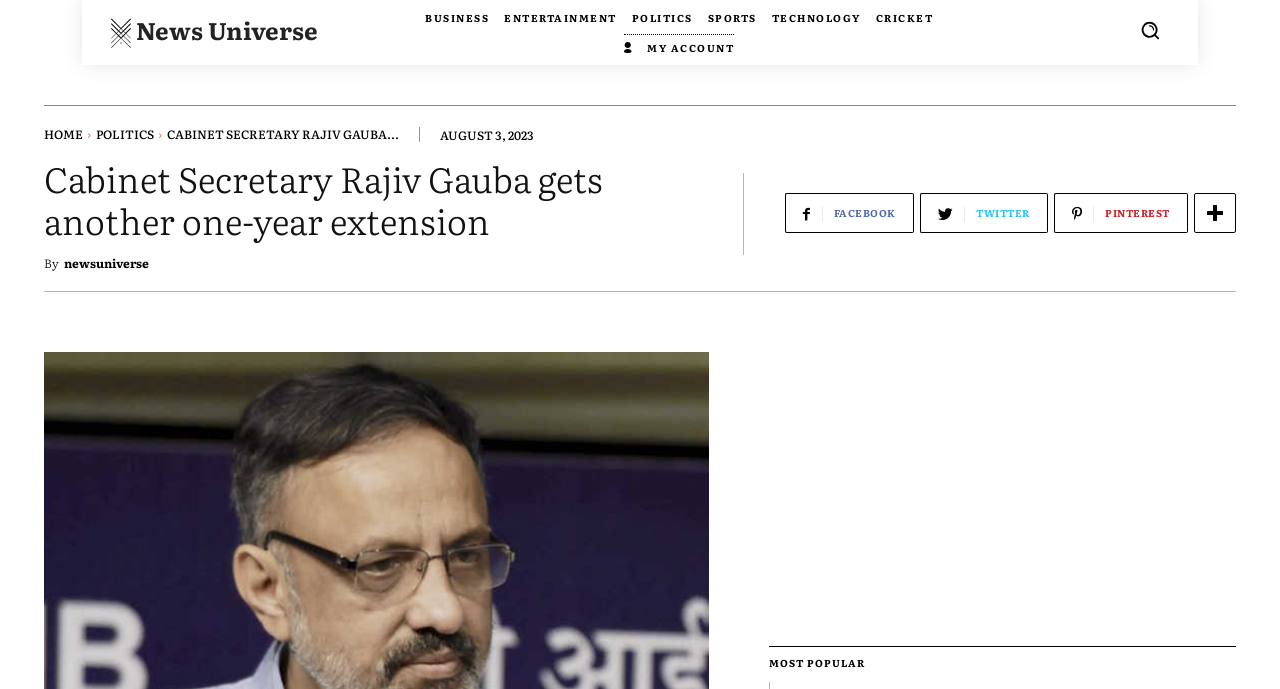What is the name of the cabinet secretary?
Based on the image, give a one-word or short phrase answer.

Rajiv Gauba